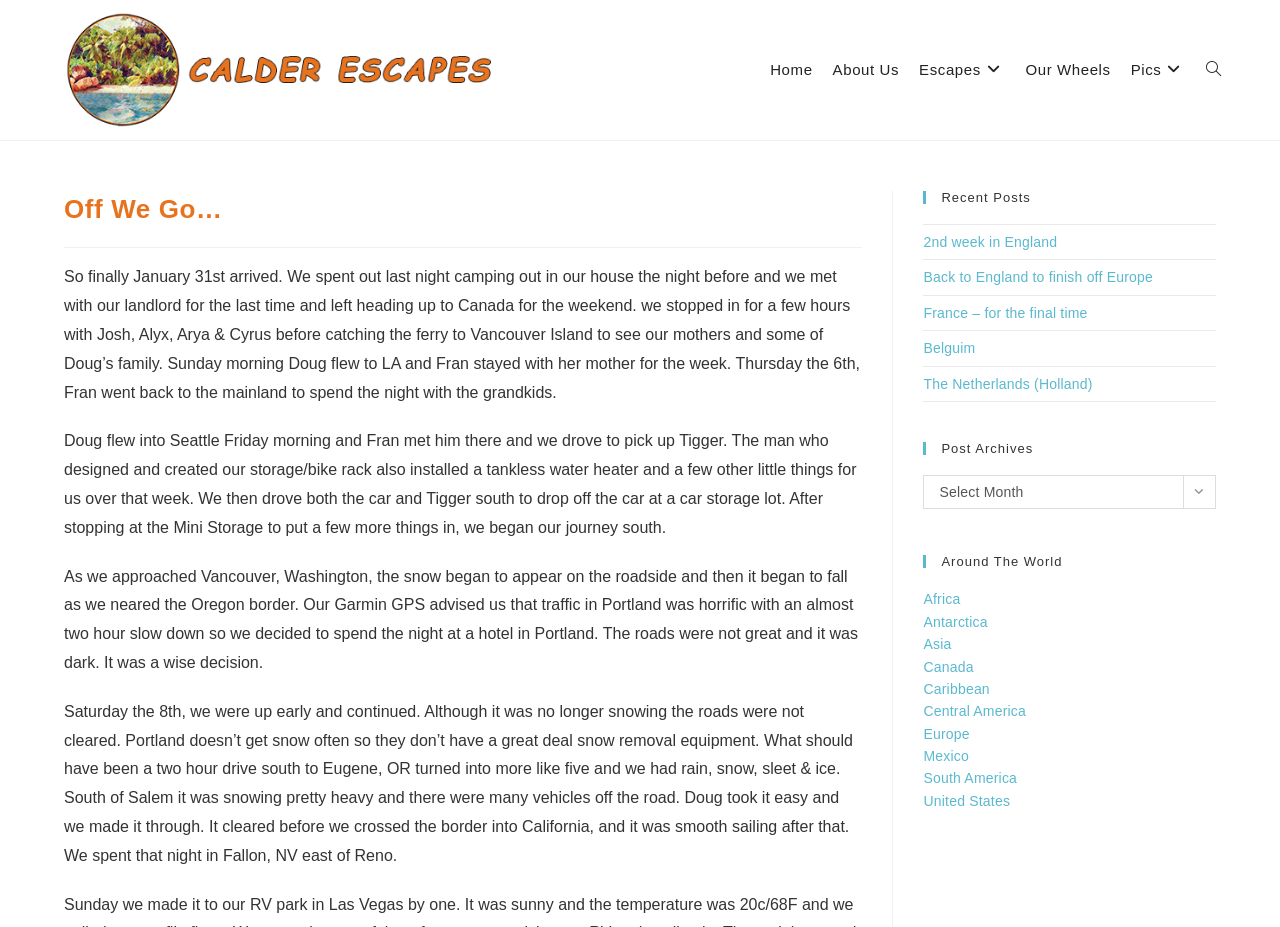What regions are listed in the 'Around The World' section?
Answer the question with a detailed and thorough explanation.

The 'Around The World' section is located in the sidebar of the webpage and lists several links with titles such as 'Africa', 'Asia', and 'Europe'. These links can be inferred to represent different regions of the world, including continents and countries.